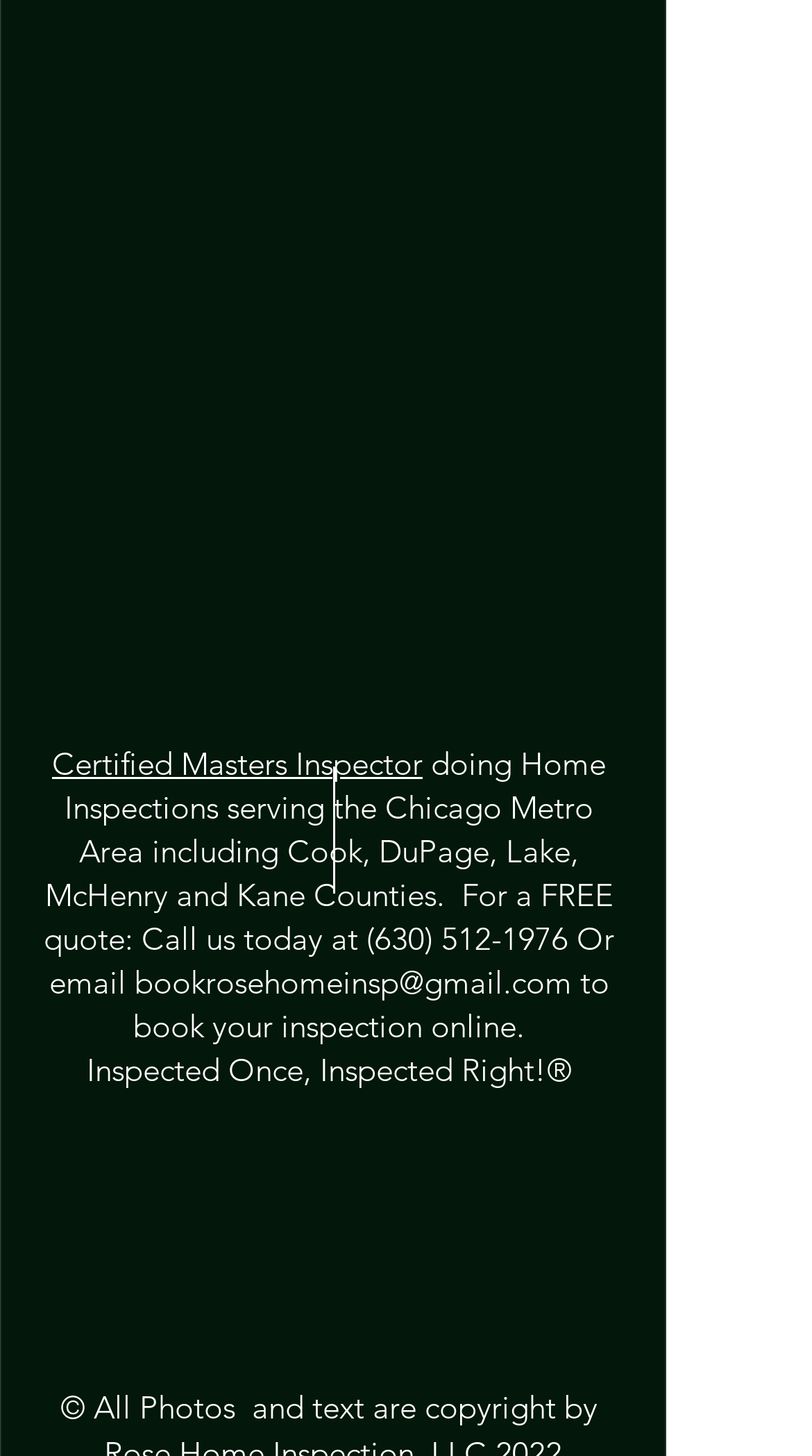Extract the bounding box coordinates of the UI element described by: "Certified Masters Inspector". The coordinates should include four float numbers ranging from 0 to 1, e.g., [left, top, right, bottom].

[0.064, 0.51, 0.521, 0.538]